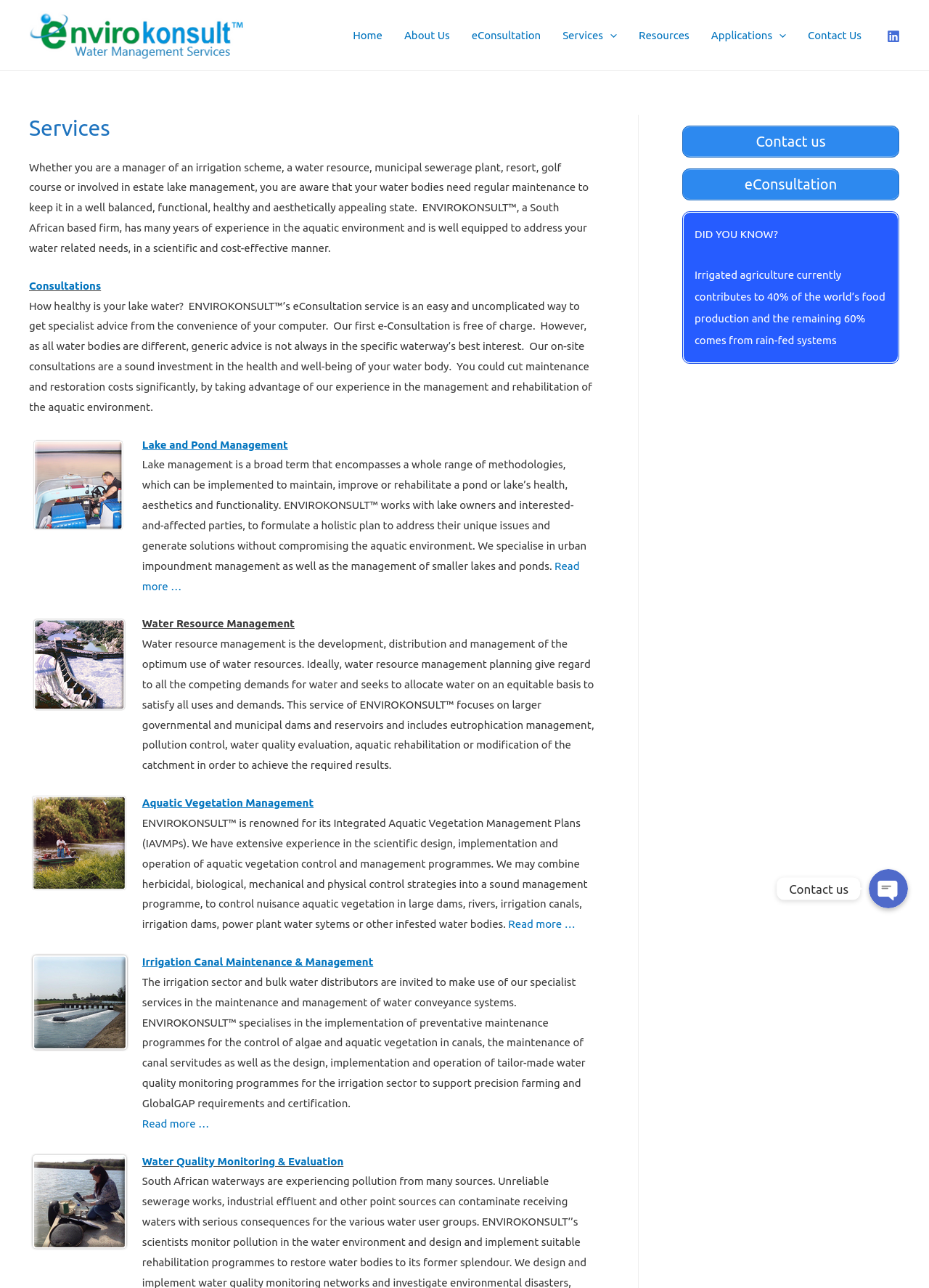Locate the coordinates of the bounding box for the clickable region that fulfills this instruction: "Click on the 'Home' link".

[0.368, 0.006, 0.423, 0.048]